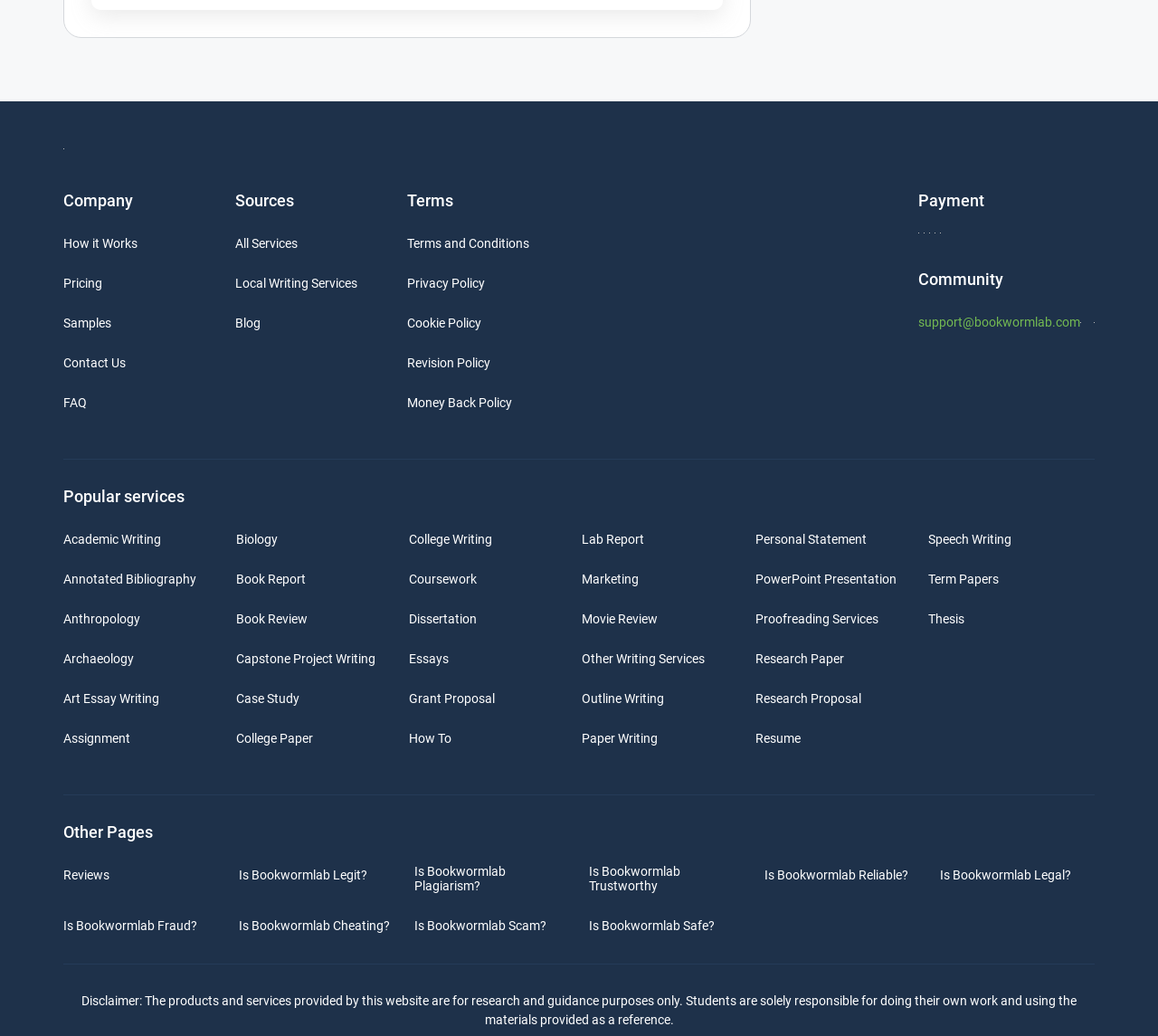Find and provide the bounding box coordinates for the UI element described with: "Mary N. Bedard".

None